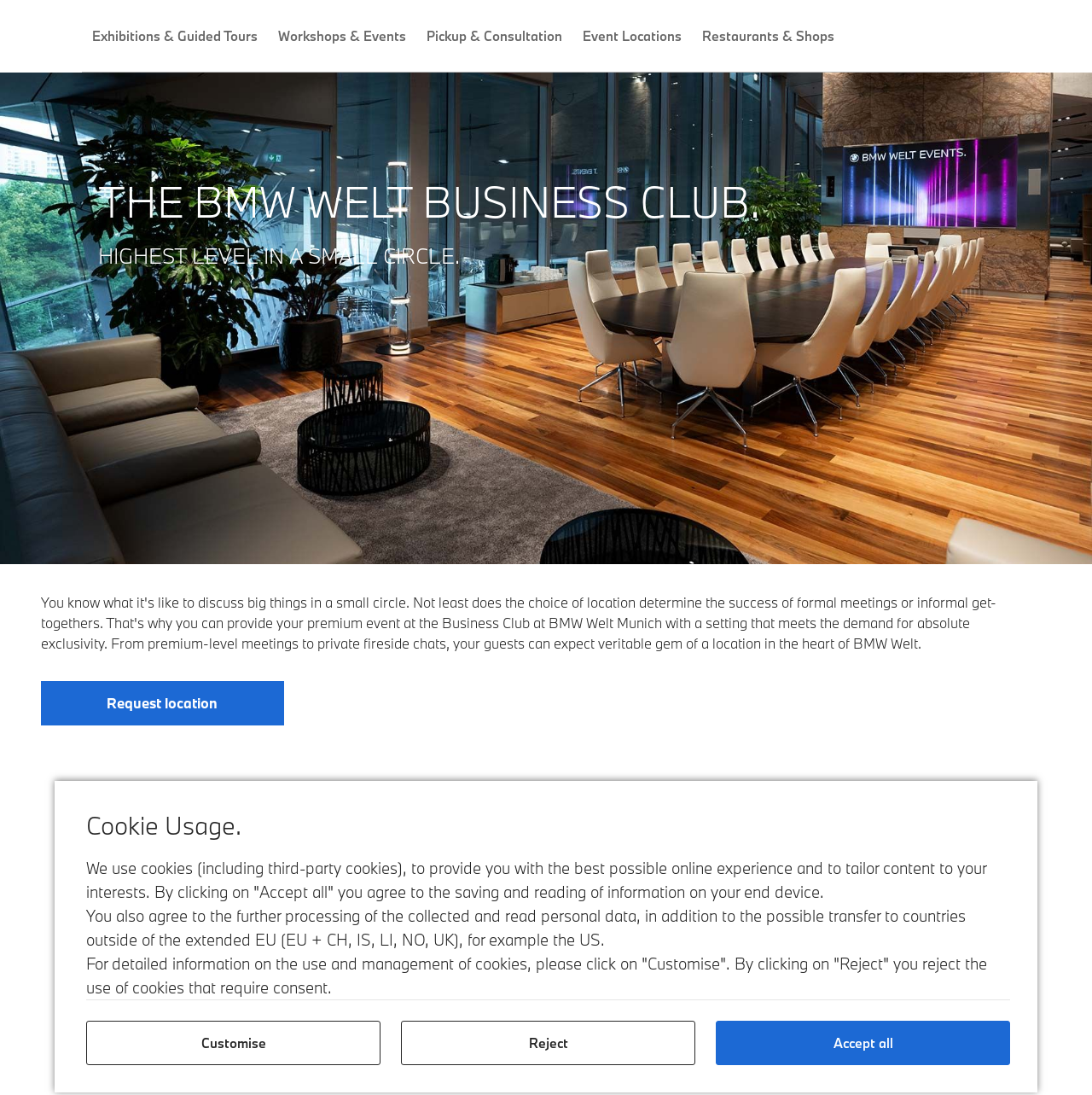Identify the bounding box coordinates of the clickable region required to complete the instruction: "Request location". The coordinates should be given as four float numbers within the range of 0 and 1, i.e., [left, top, right, bottom].

[0.037, 0.622, 0.26, 0.662]